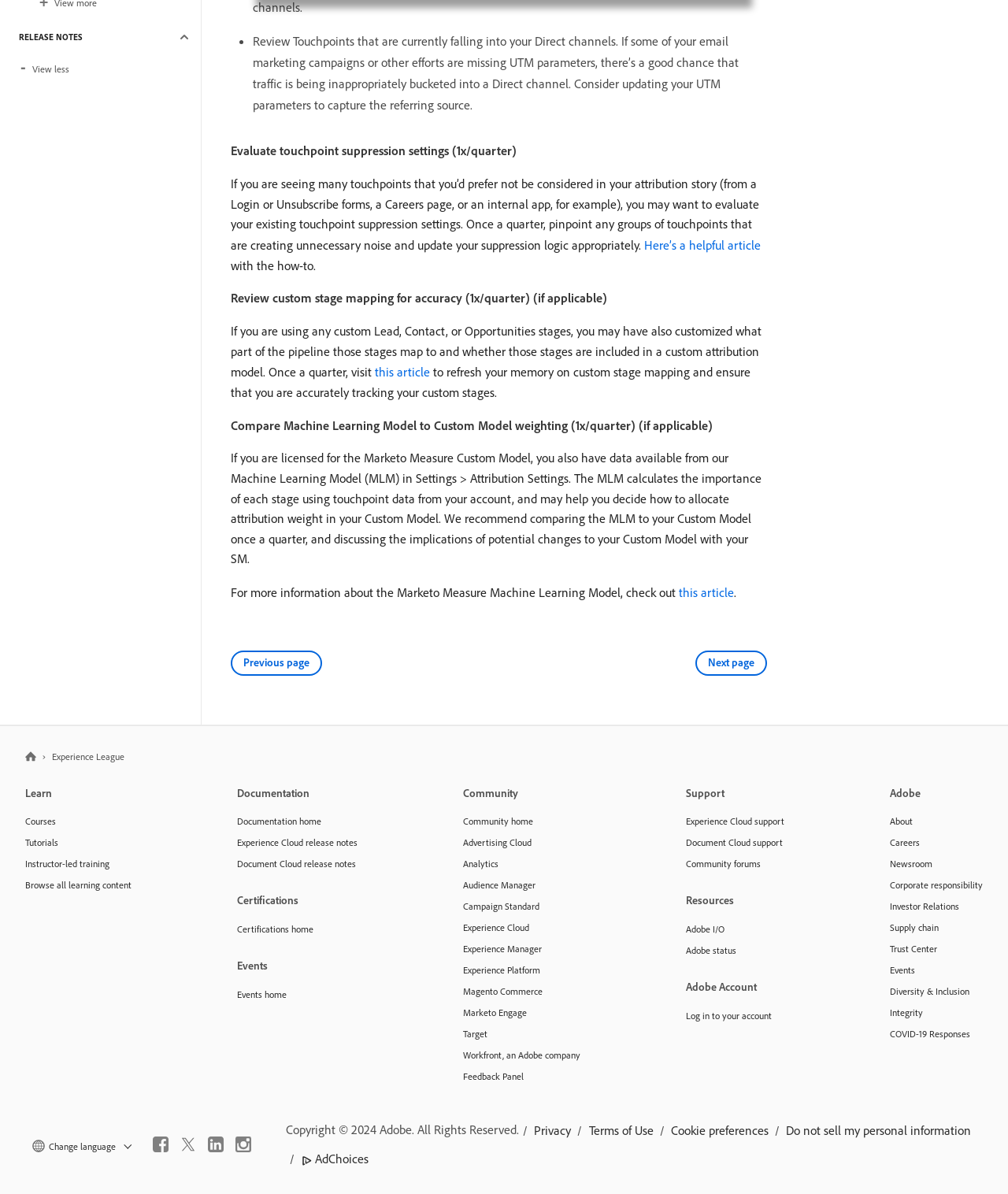Can you find the bounding box coordinates for the element to click on to achieve the instruction: "Click on 'Next page'"?

[0.69, 0.545, 0.761, 0.566]